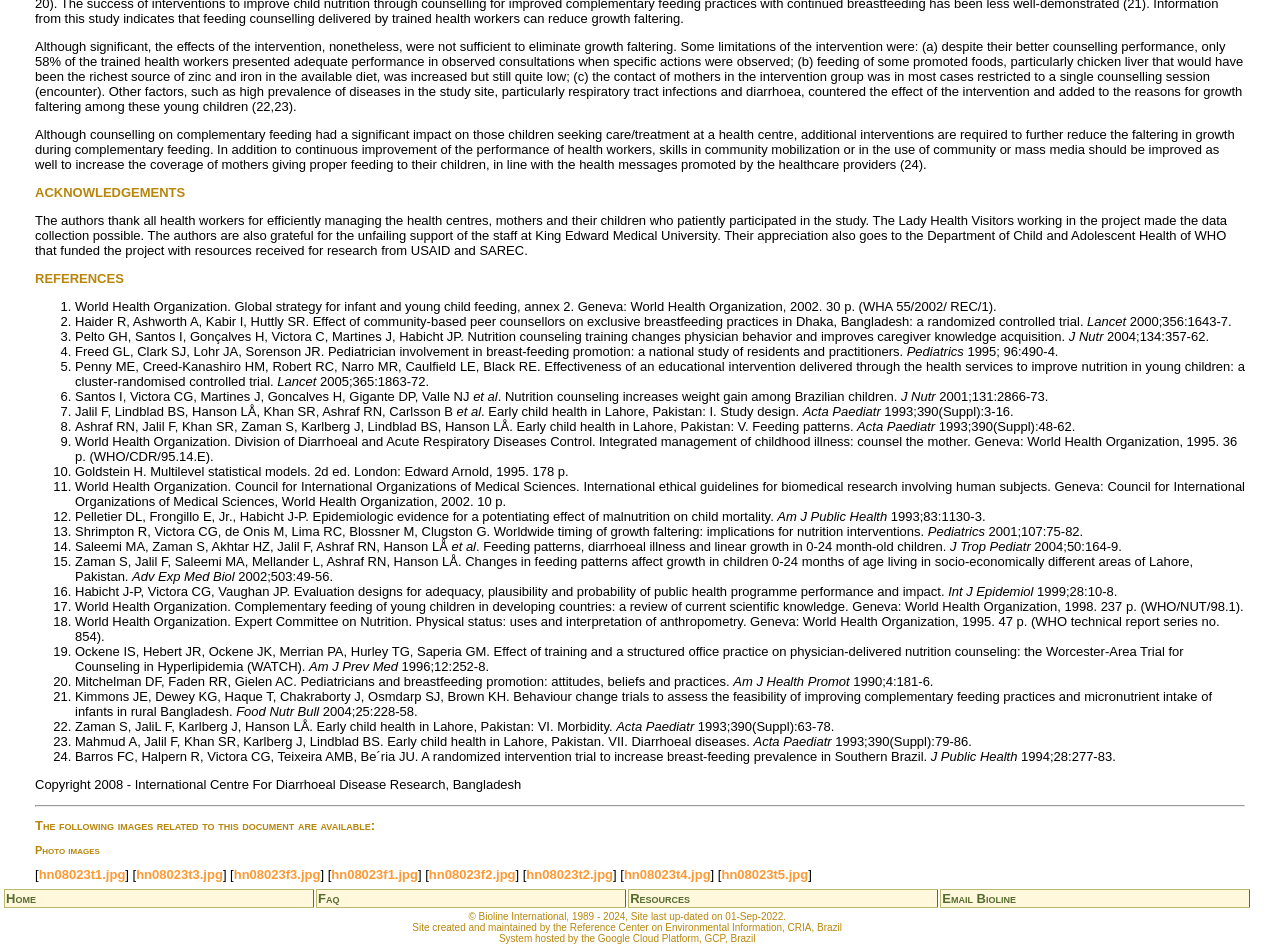Please answer the following question using a single word or phrase: 
What is the format of the references?

Numbered list